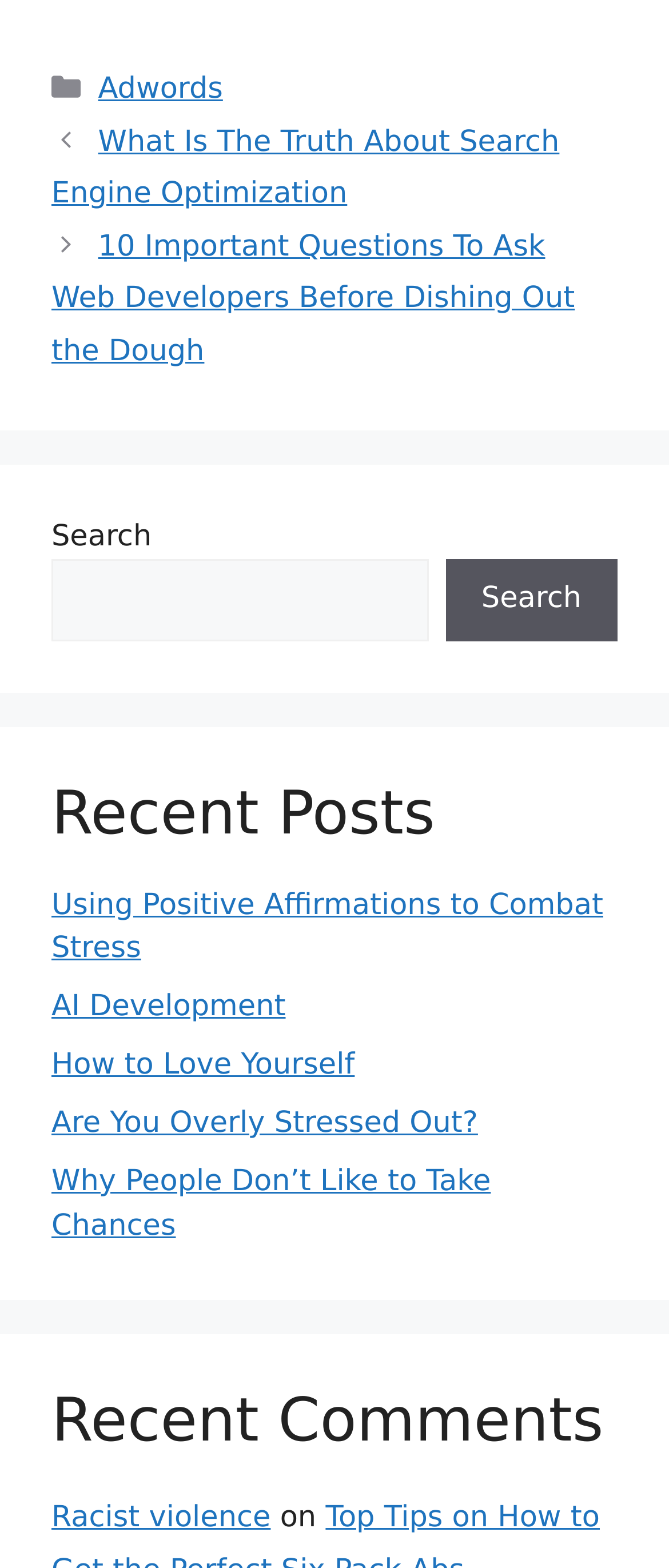What is the function of the navigation element 'Posts'?
Answer the question with a single word or phrase by looking at the picture.

To navigate to posts